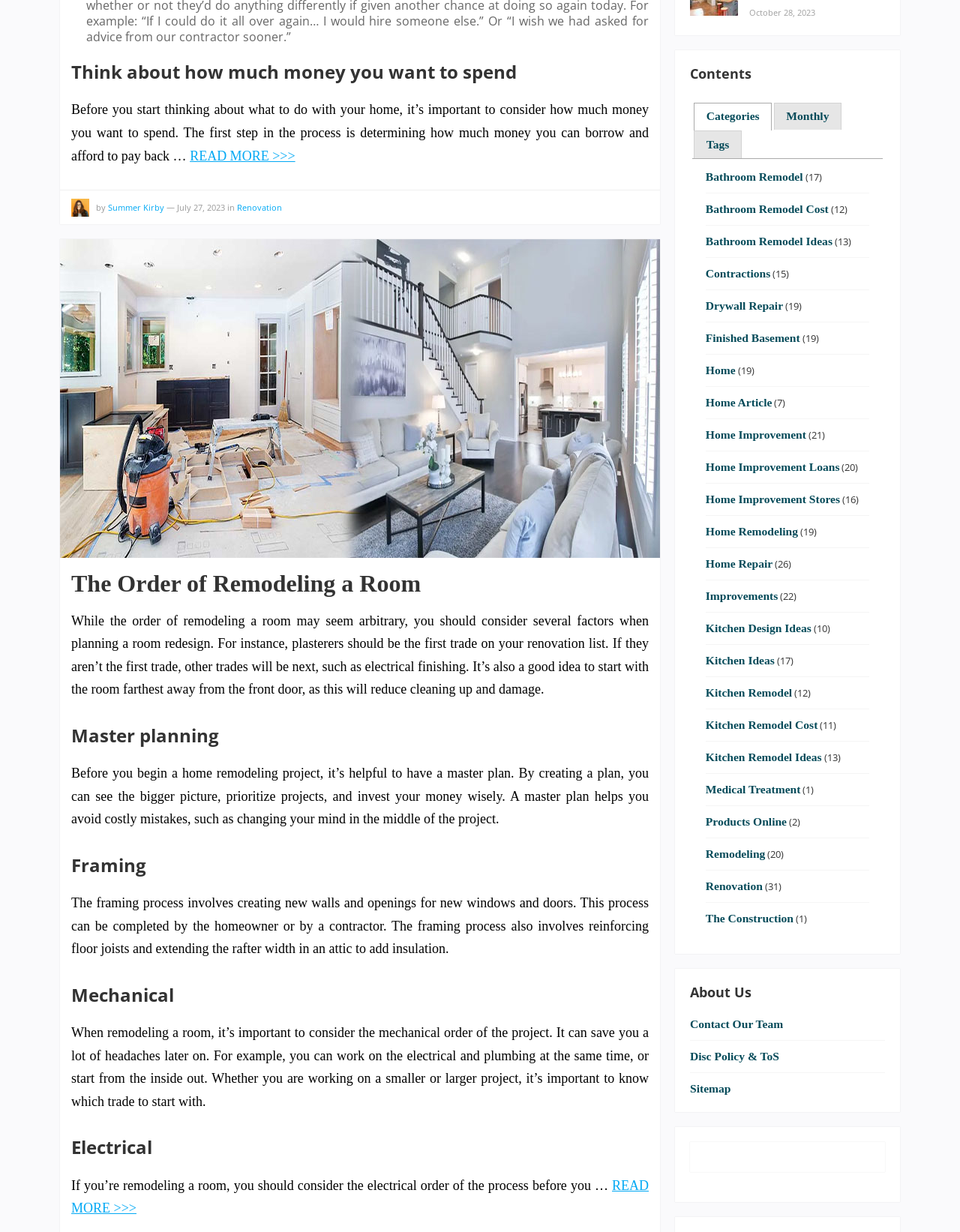Bounding box coordinates are specified in the format (top-left x, top-left y, bottom-right x, bottom-right y). All values are floating point numbers bounded between 0 and 1. Please provide the bounding box coordinate of the region this sentence describes: Contact Our Team

[0.719, 0.826, 0.816, 0.837]